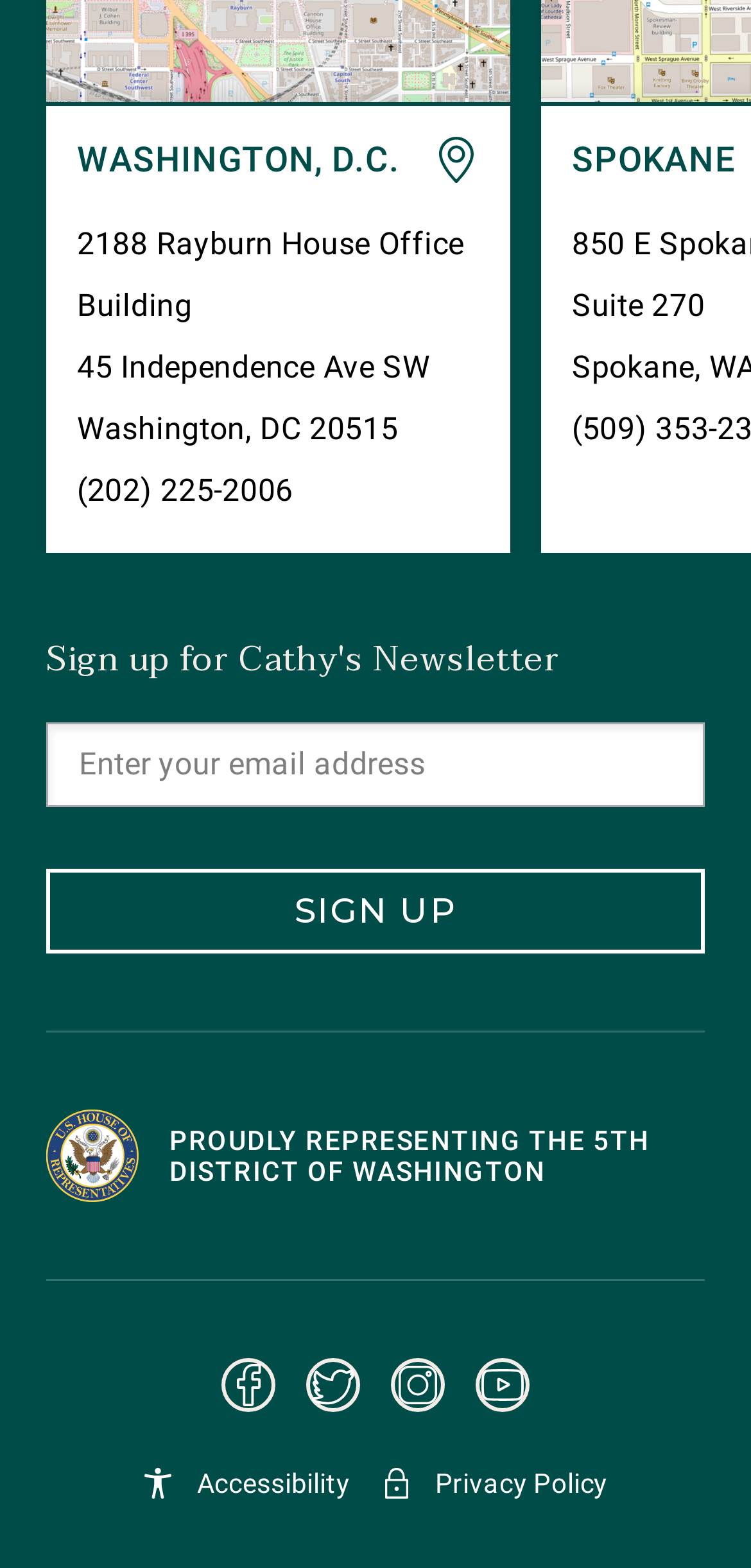Determine the bounding box coordinates for the UI element described. Format the coordinates as (top-left x, top-left y, bottom-right x, bottom-right y) and ensure all values are between 0 and 1. Element description: name="email" placeholder="Enter your email address"

[0.105, 0.468, 0.895, 0.507]